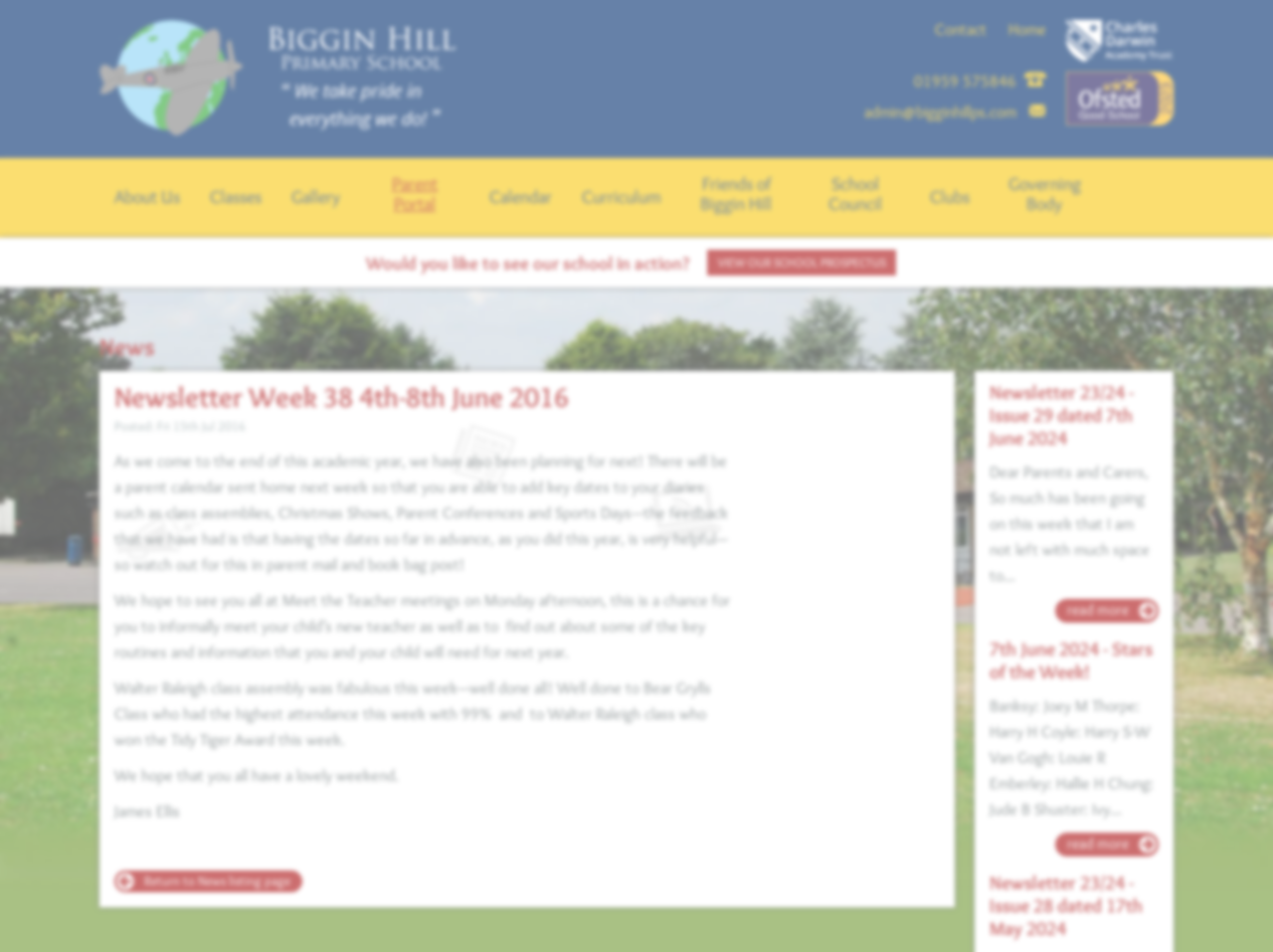Please provide the bounding box coordinates for the element that needs to be clicked to perform the instruction: "Contact the school". The coordinates must consist of four float numbers between 0 and 1, formatted as [left, top, right, bottom].

[0.734, 0.021, 0.775, 0.041]